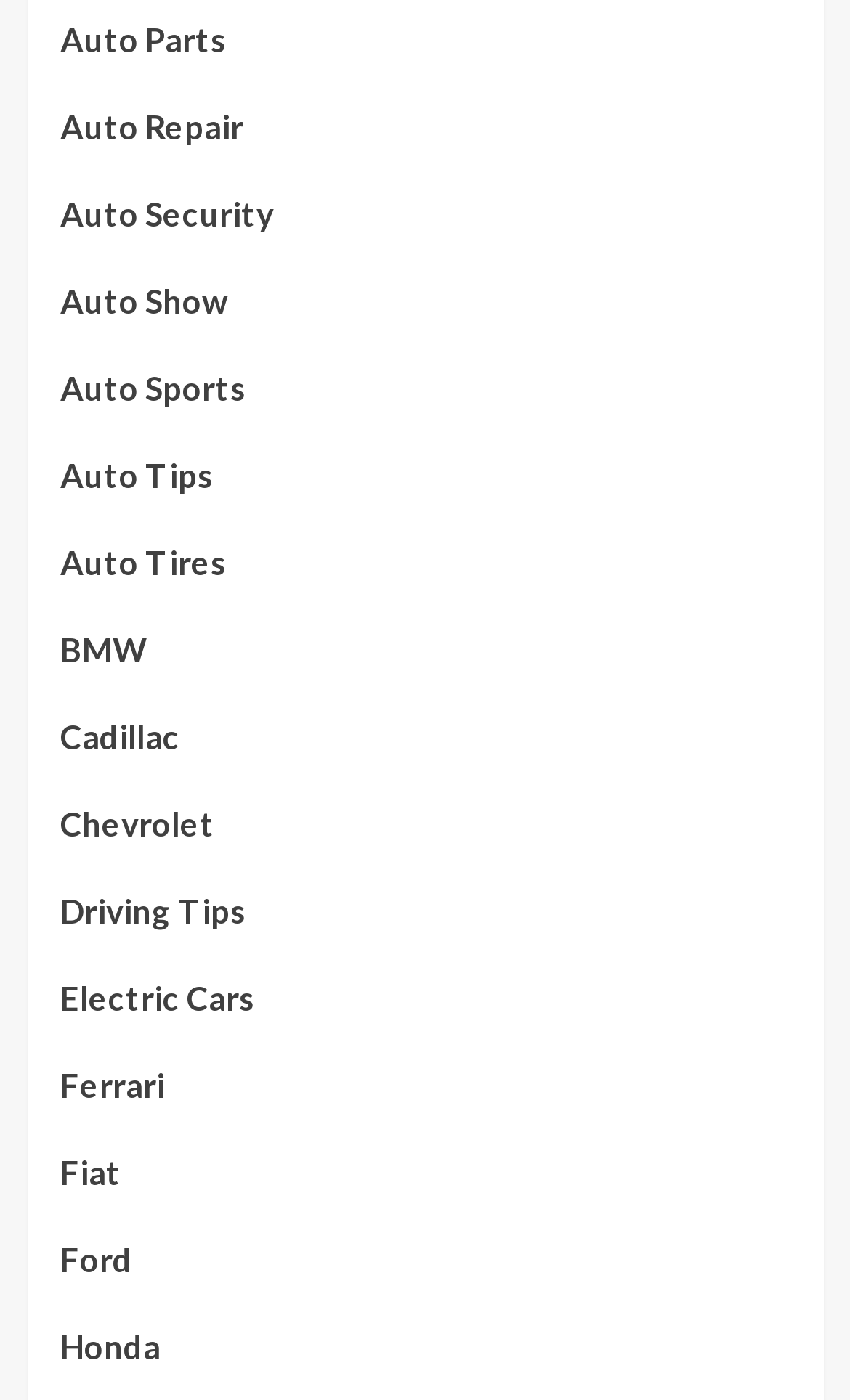Please indicate the bounding box coordinates of the element's region to be clicked to achieve the instruction: "Learn about Electric Cars". Provide the coordinates as four float numbers between 0 and 1, i.e., [left, top, right, bottom].

[0.071, 0.693, 0.299, 0.754]